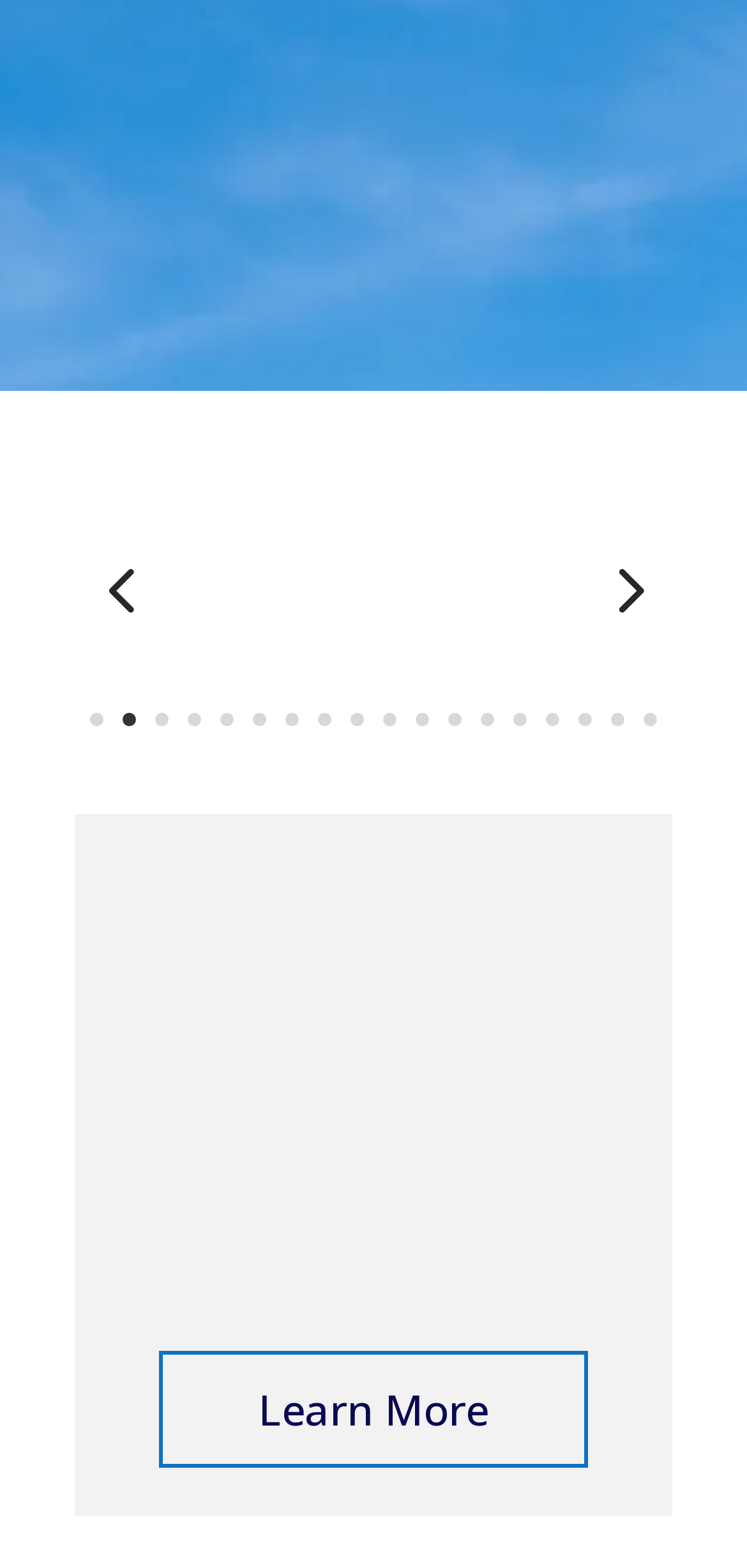Predict the bounding box for the UI component with the following description: "16".

[0.774, 0.454, 0.792, 0.463]